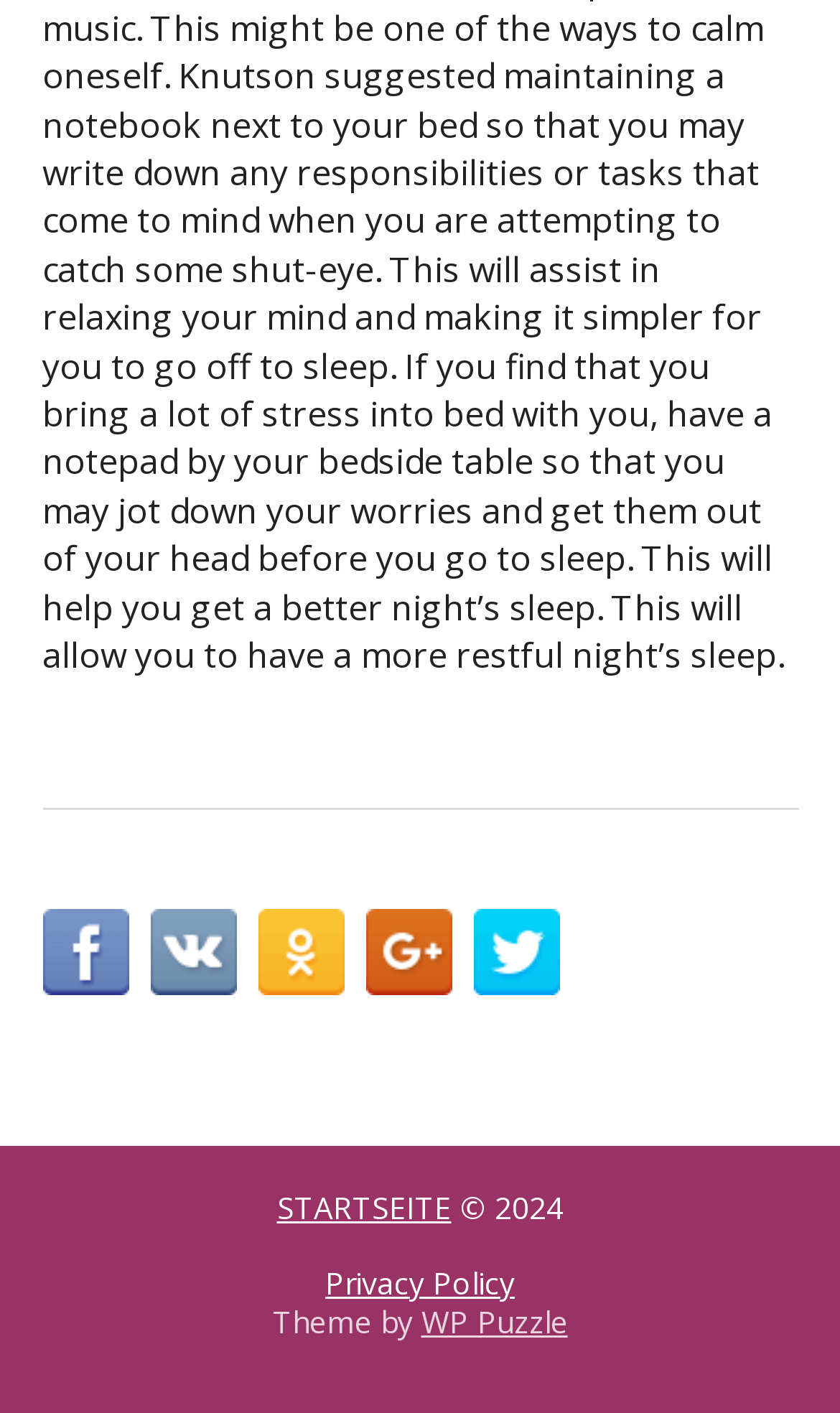What is the theme of the webpage provided by?
Give a single word or phrase answer based on the content of the image.

WP Puzzle